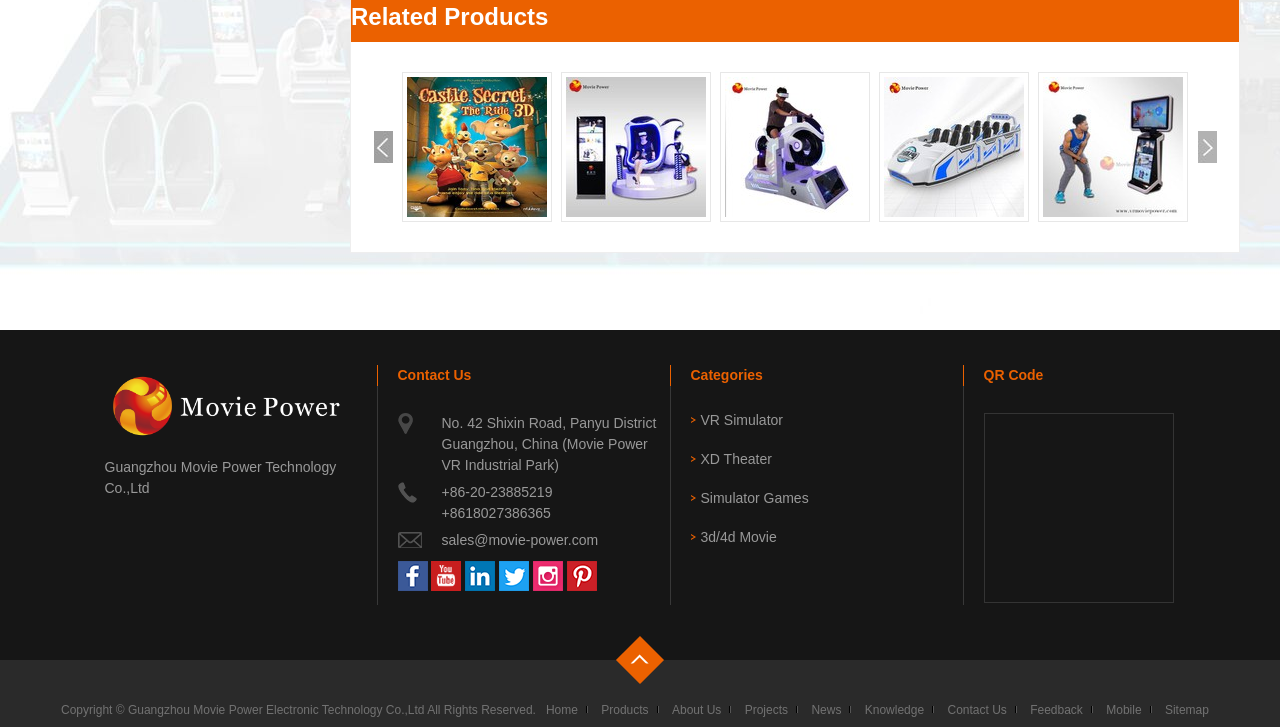What type of products does the company offer?
Please answer the question with a single word or phrase, referencing the image.

VR and simulator products